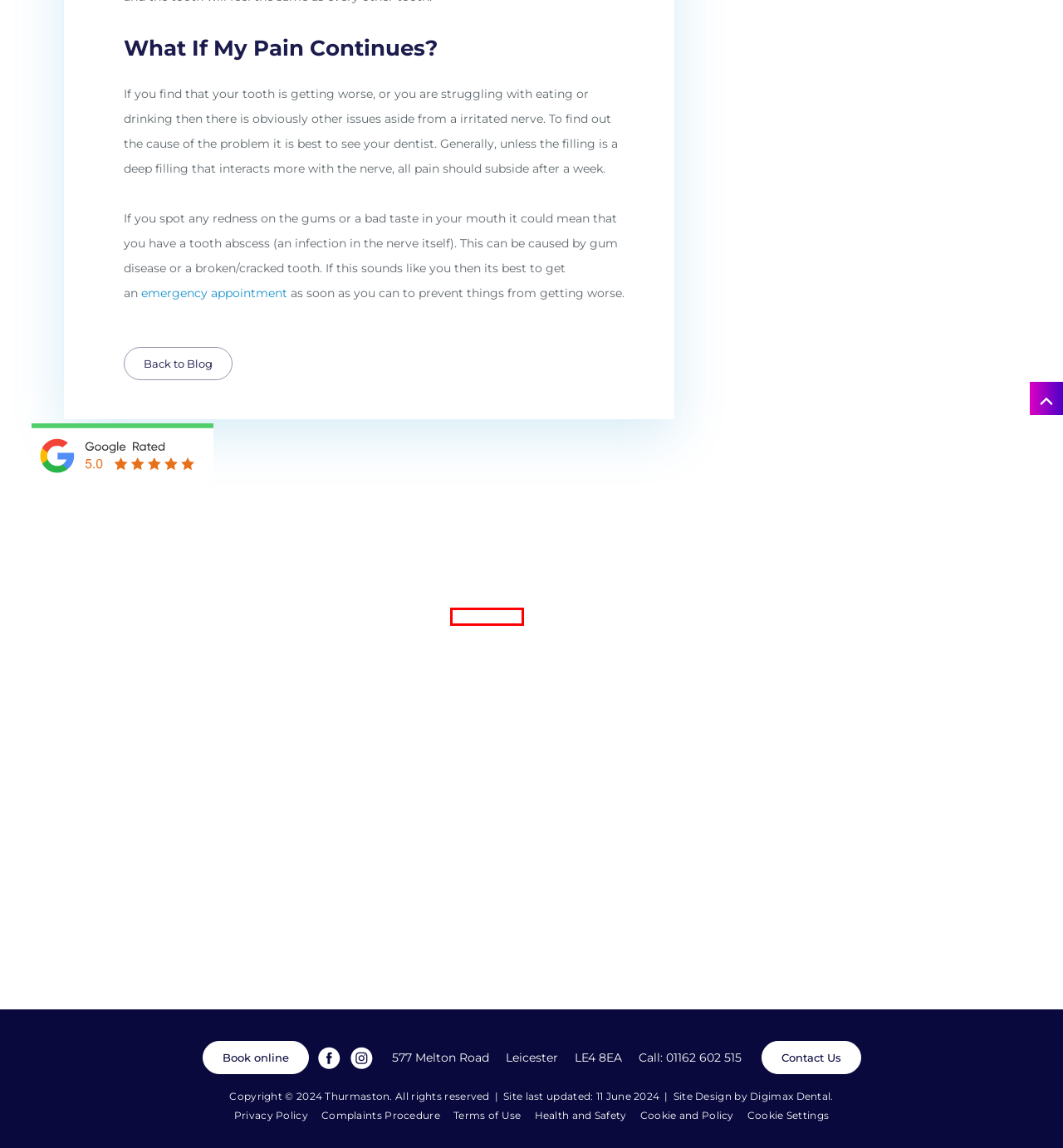You are provided with a screenshot of a webpage containing a red rectangle bounding box. Identify the webpage description that best matches the new webpage after the element in the bounding box is clicked. Here are the potential descriptions:
A. Health - Thurmaston Dental Practice | Dentist in Leicester, Leicestershire
B. General Dentistry Leicester - Thurmaston Private Dental Practice
C. News - Thurmaston Dental Practice | Dentist in Leicester, Leicestershire
D. Health and Safety - Thurmaston Dental Practice in Leicester
E. Terms of Use - Thurmaston Dental Practice
F. Complaints Procedure - Thurmaston Dental Practice in Leicester
G. Cookie and Policy - Thurmaston Dental Practice | Dentist in Leicester
H. Dental Marketing | Website Design & SEO for Dentists | Digimax Dental® London

E